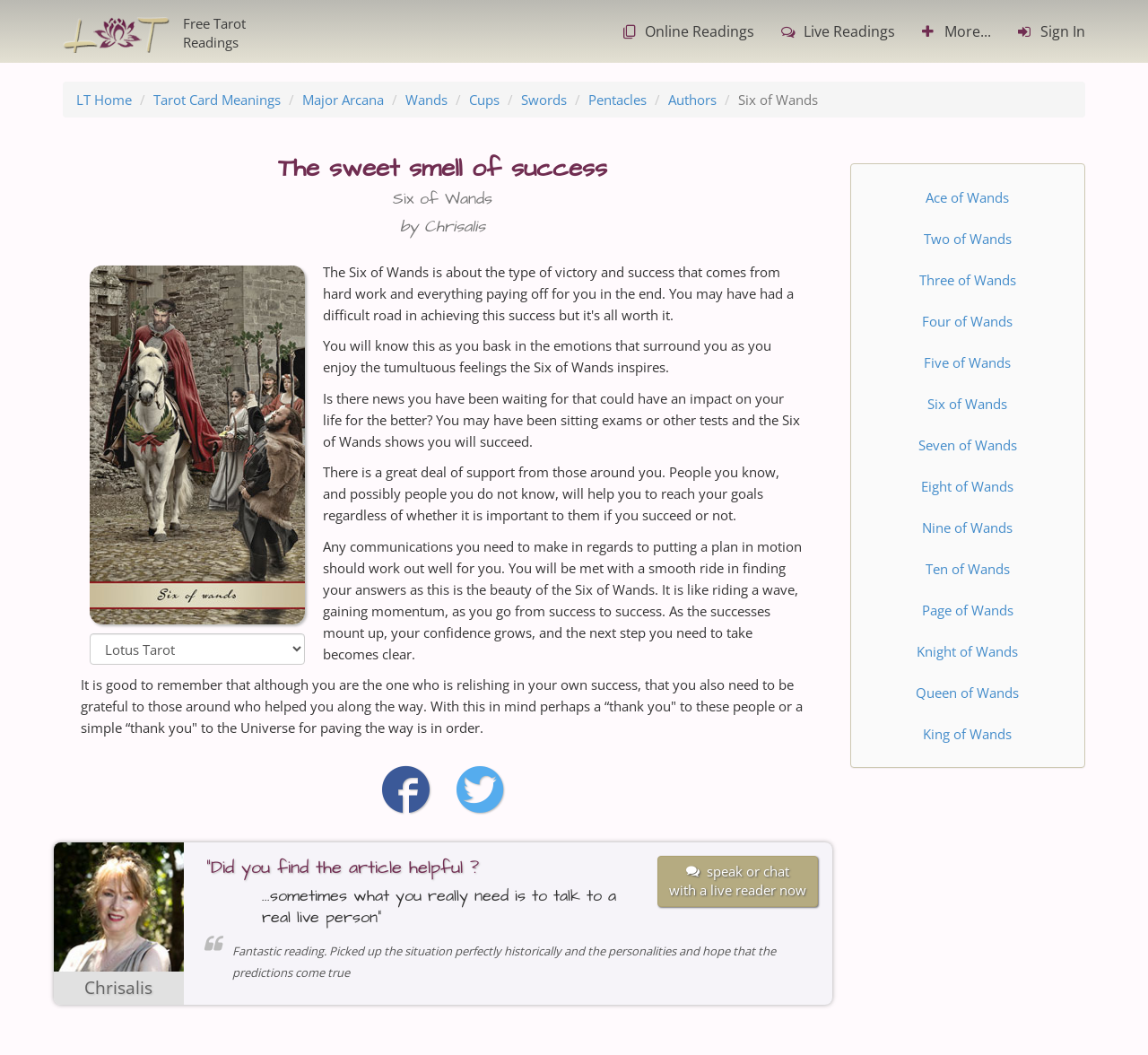Please specify the bounding box coordinates of the area that should be clicked to accomplish the following instruction: "Speak or chat with a live reader now". The coordinates should consist of four float numbers between 0 and 1, i.e., [left, top, right, bottom].

[0.573, 0.811, 0.713, 0.859]